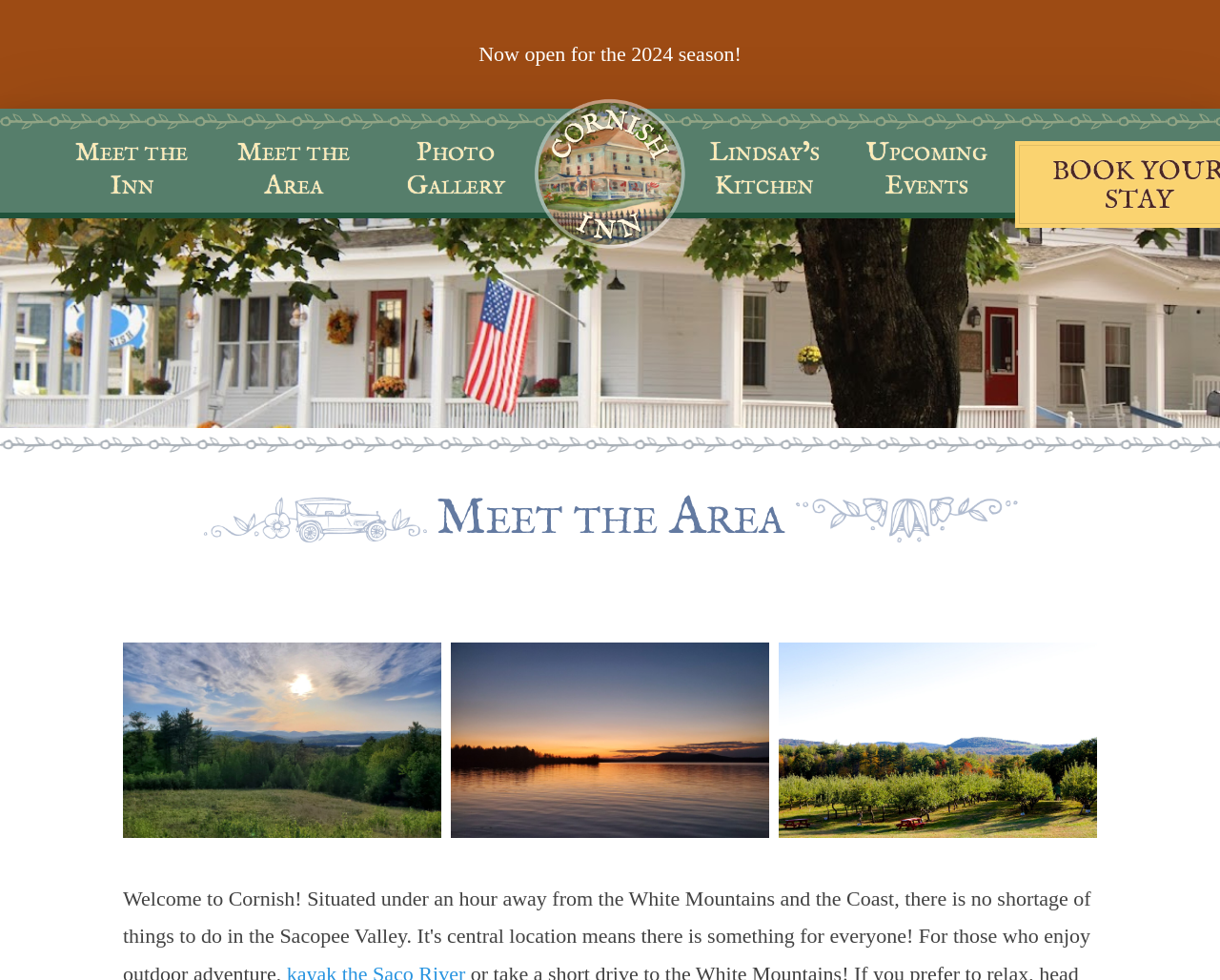What is the name of the inn?
Provide an in-depth and detailed explanation in response to the question.

I found the answer by looking at the link element with the text 'The Cornish Inn' and an image with the same name, which suggests that it is the name of the inn.